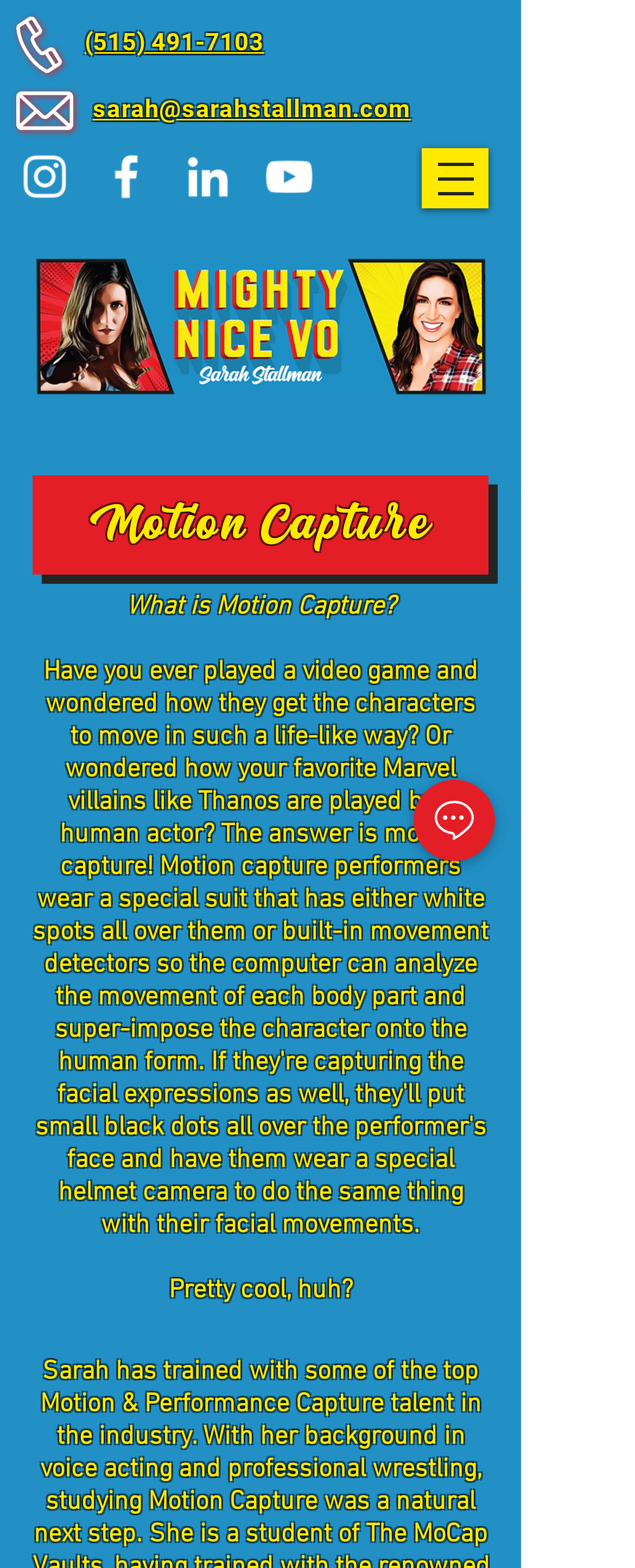Locate the bounding box coordinates of the clickable area to execute the instruction: "Open navigation menu". Provide the coordinates as four float numbers between 0 and 1, represented as [left, top, right, bottom].

[0.664, 0.094, 0.769, 0.133]